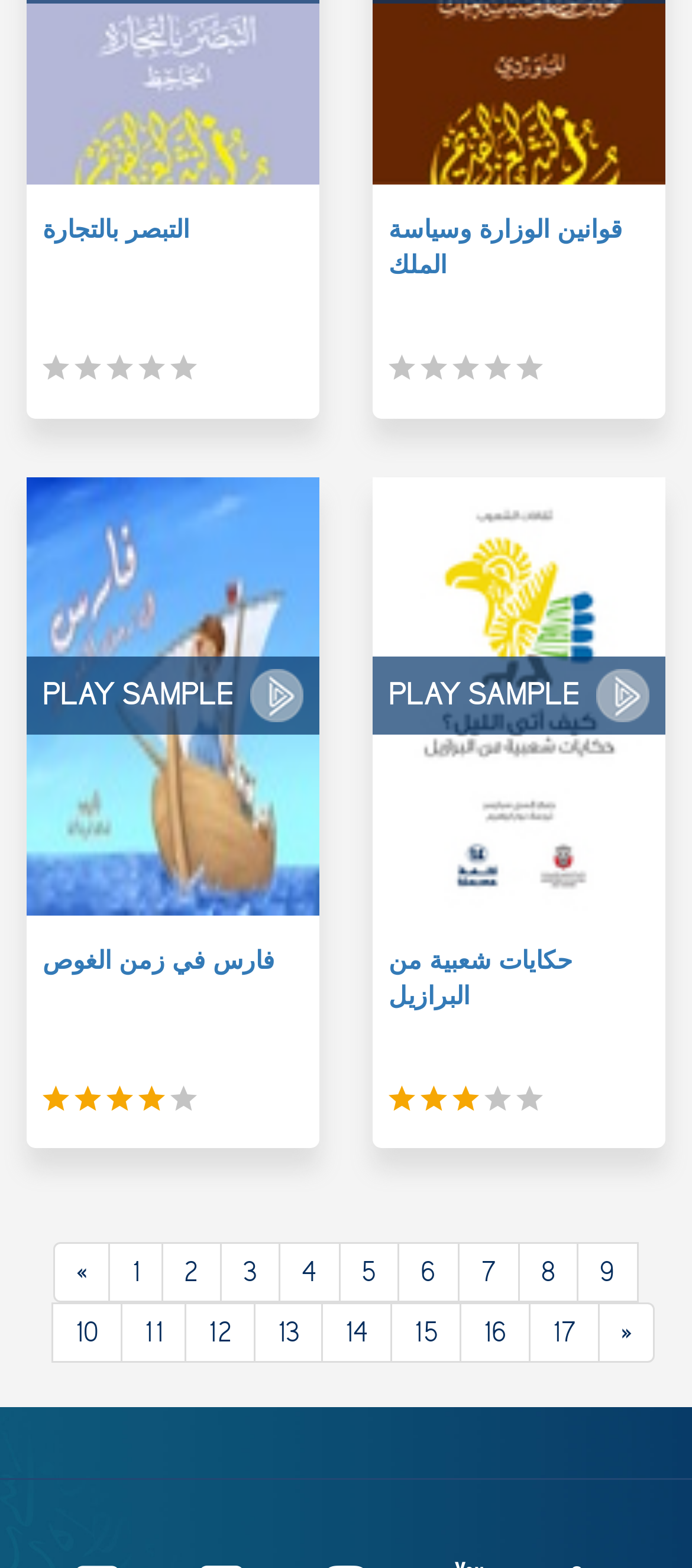Locate the bounding box coordinates of the clickable area to execute the instruction: "Click the link قوانين الوزارة وسياسة الملك". Provide the coordinates as four float numbers between 0 and 1, represented as [left, top, right, bottom].

[0.562, 0.134, 0.9, 0.179]